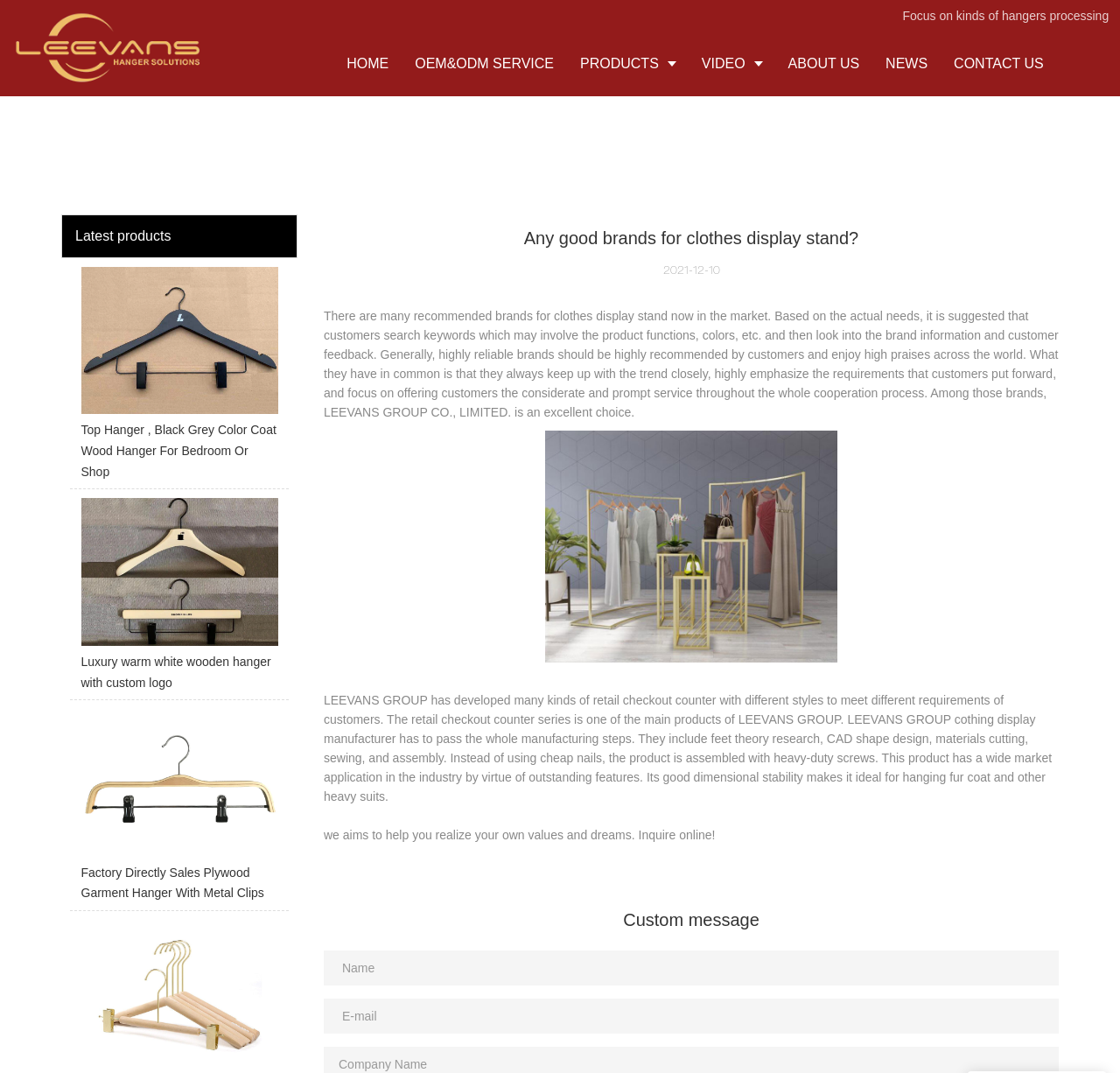Locate the UI element described as follows: "OEM&ODM SERVICE". Return the bounding box coordinates as four float numbers between 0 and 1 in the order [left, top, right, bottom].

[0.359, 0.029, 0.506, 0.09]